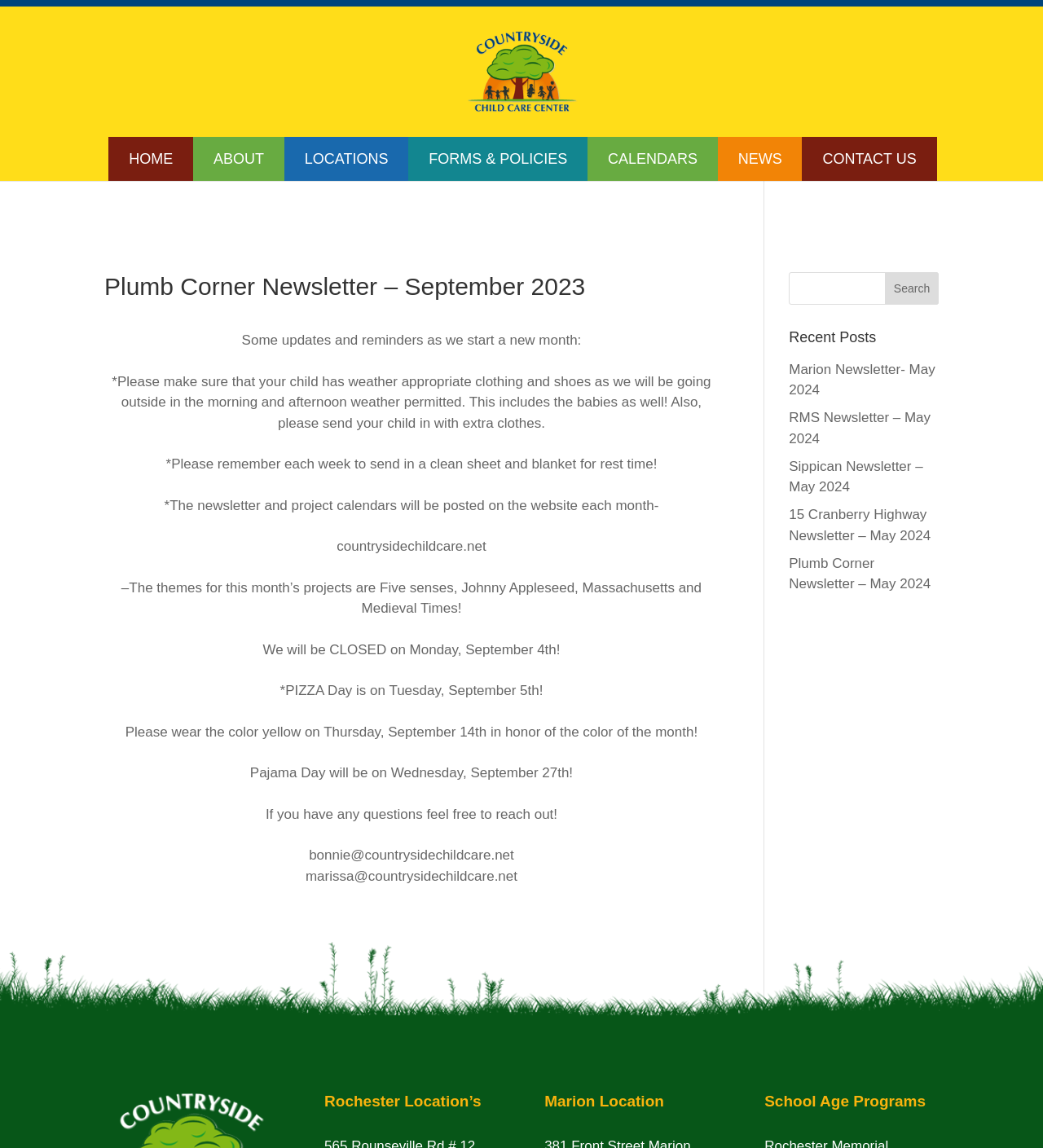What is the main heading displayed on the webpage? Please provide the text.

Plumb Corner Newsletter – September 2023